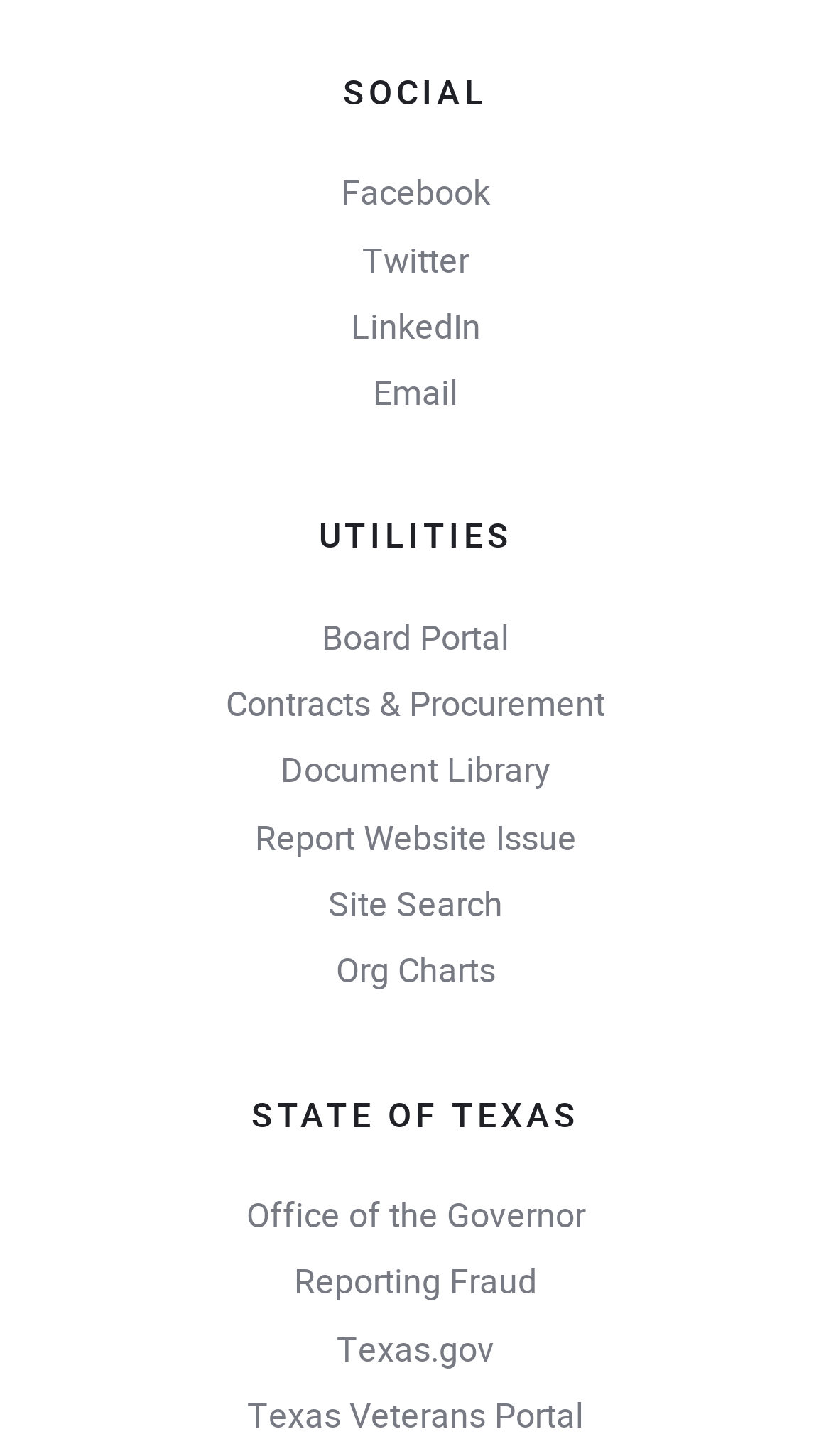Give the bounding box coordinates for the element described as: "Texas Veterans Portal".

[0.297, 0.955, 0.703, 0.989]